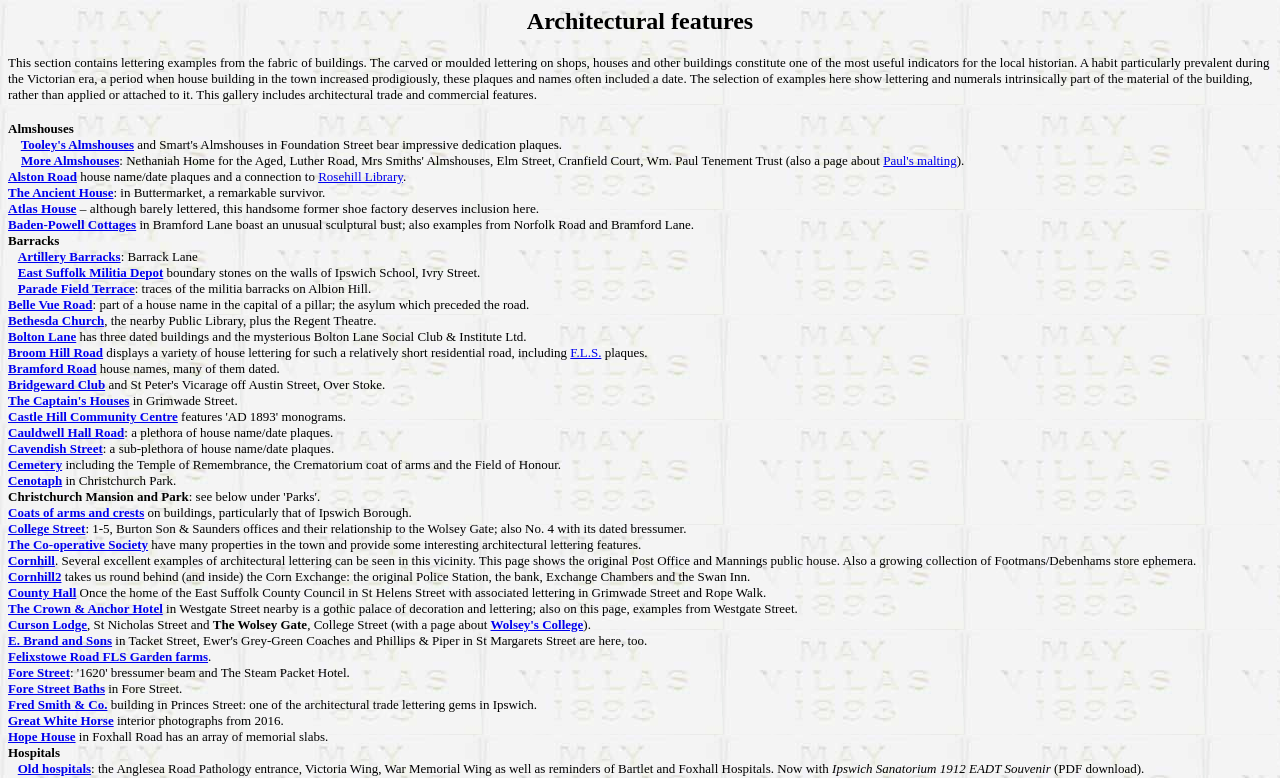Determine the bounding box for the HTML element described here: "Tote Bags". The coordinates should be given as [left, top, right, bottom] with each number being a float between 0 and 1.

None